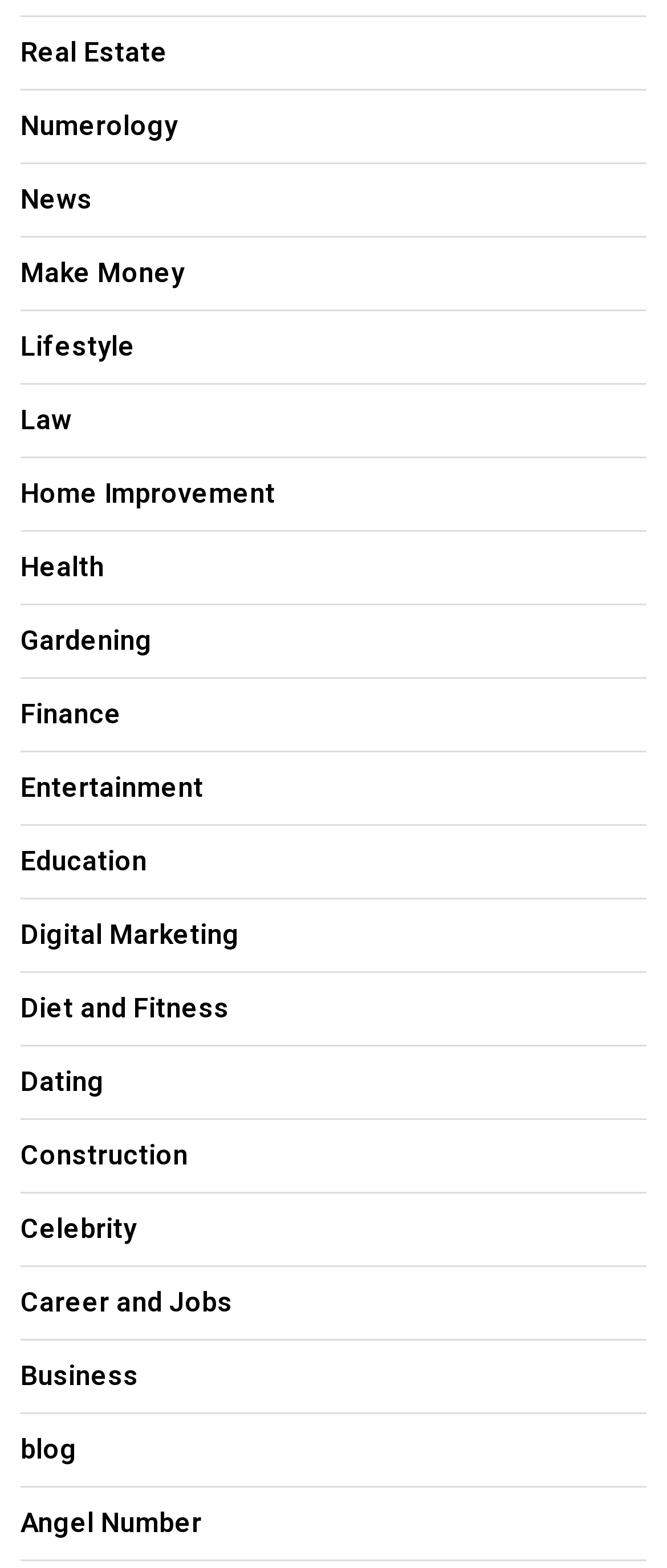What are the categories related to health and wellness?
Answer the question with detailed information derived from the image.

I searched for link elements with OCR text related to health and wellness, and found two categories: 'Health' and 'Diet and Fitness'.